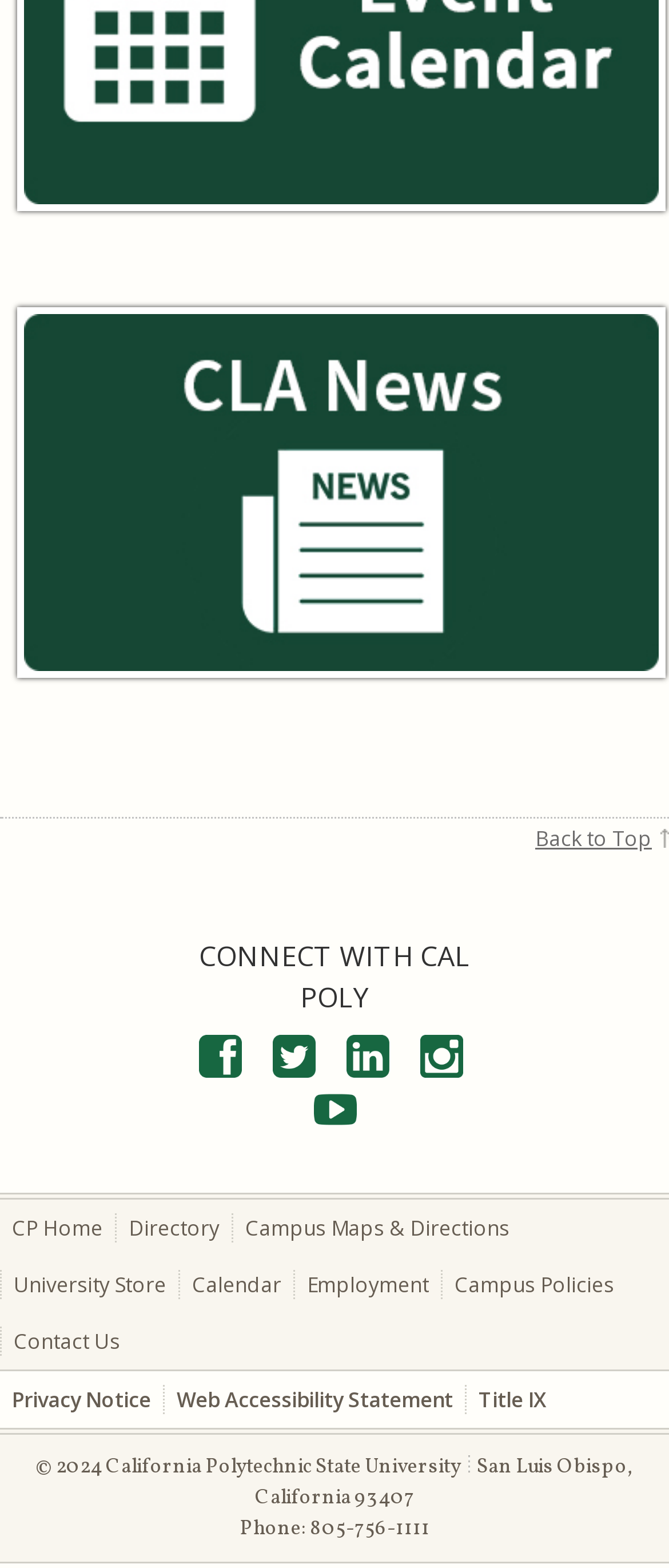Determine the bounding box coordinates of the clickable element to achieve the following action: 'Go back to top'. Provide the coordinates as four float values between 0 and 1, formatted as [left, top, right, bottom].

[0.8, 0.522, 1.0, 0.548]